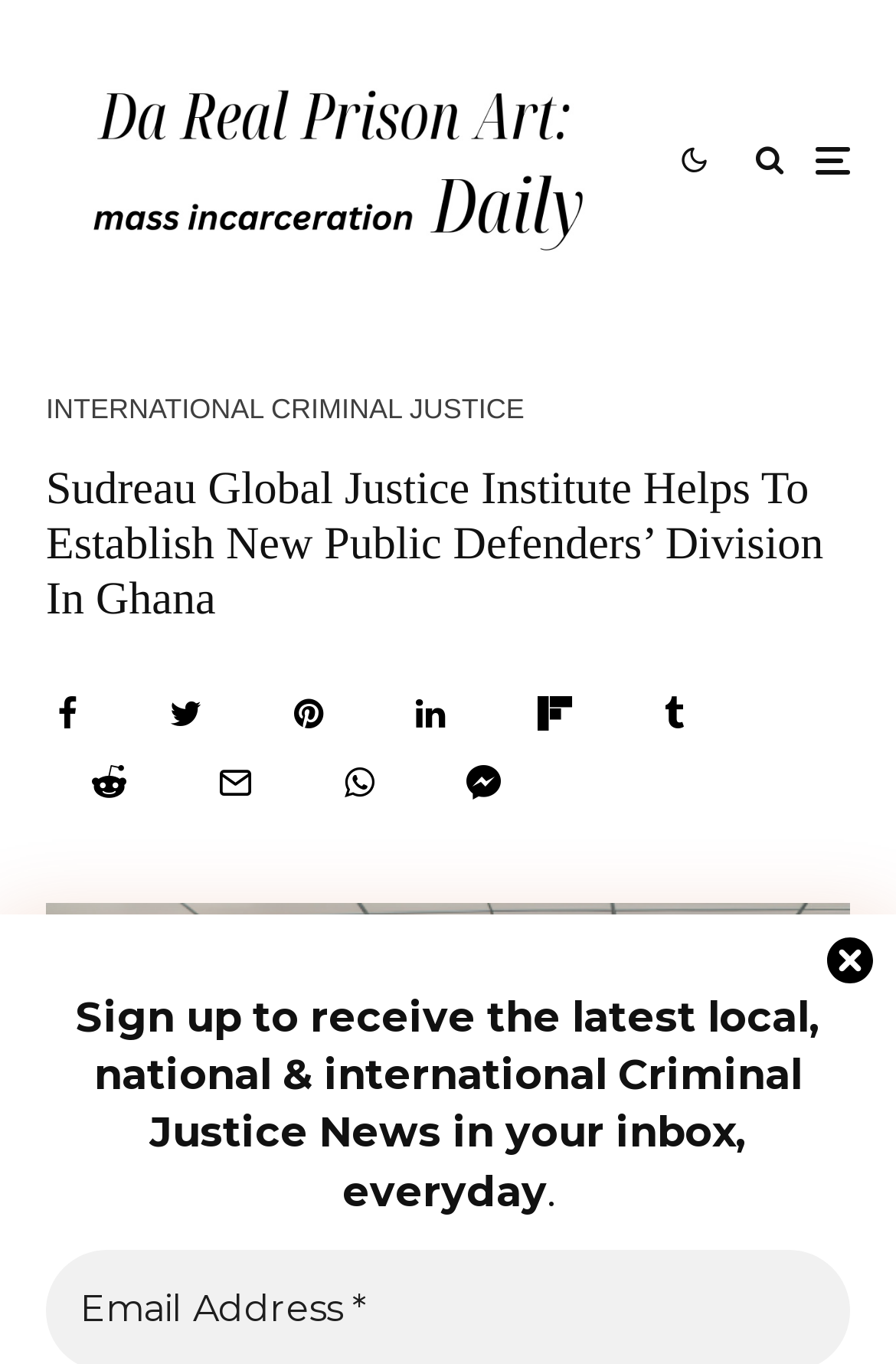Could you indicate the bounding box coordinates of the region to click in order to complete this instruction: "Click the link to share on social media".

[0.064, 0.51, 0.087, 0.536]